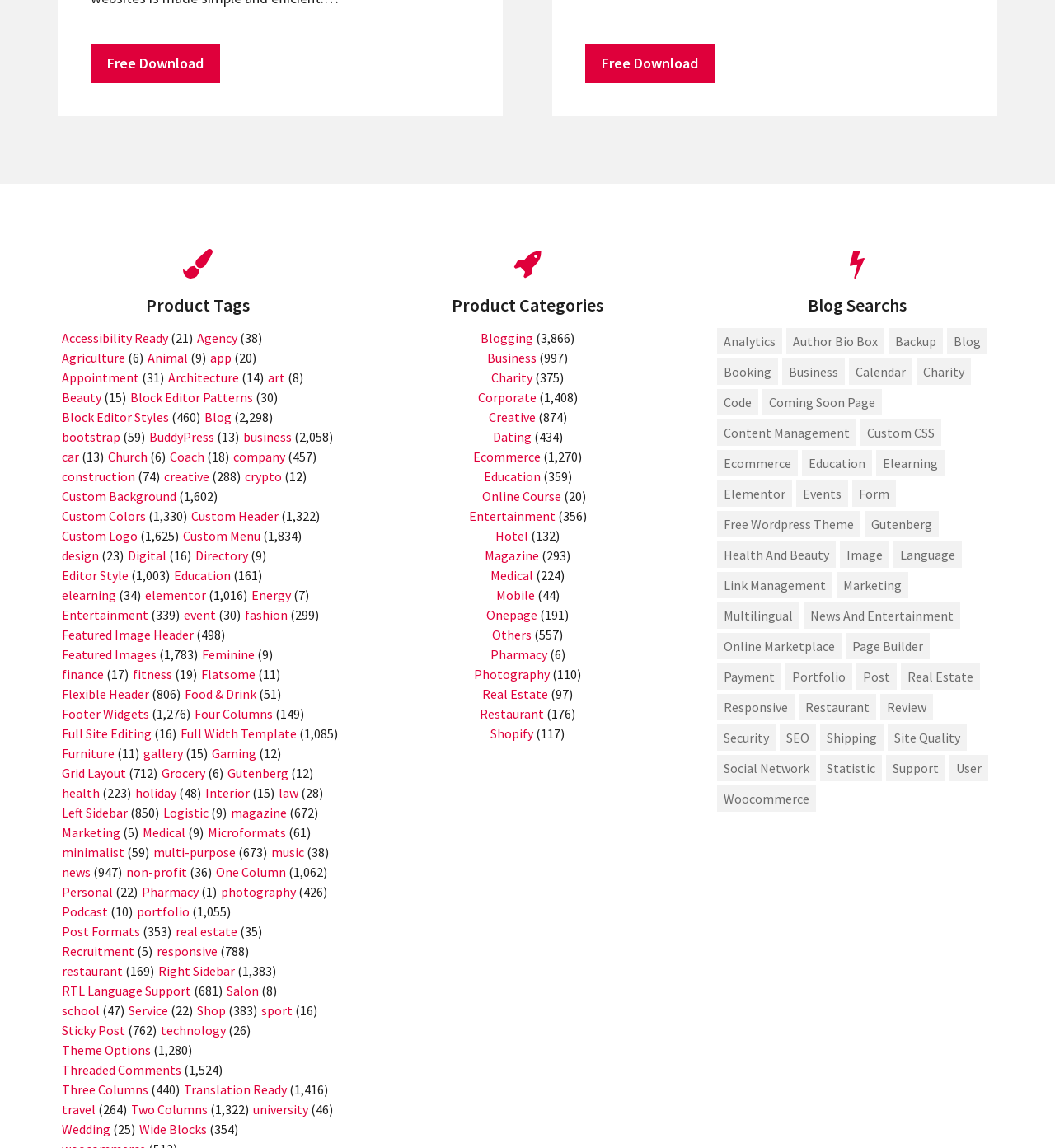What is the second 'Free Download' link's position?
Please provide a comprehensive answer based on the details in the screenshot.

By examining the bounding box coordinates, I found that the second 'Free Download' link has a left coordinate of 0.555, which is roughly in the middle of the screen, and a top coordinate of 0.038, which is near the top of the screen, so its position is middle right.